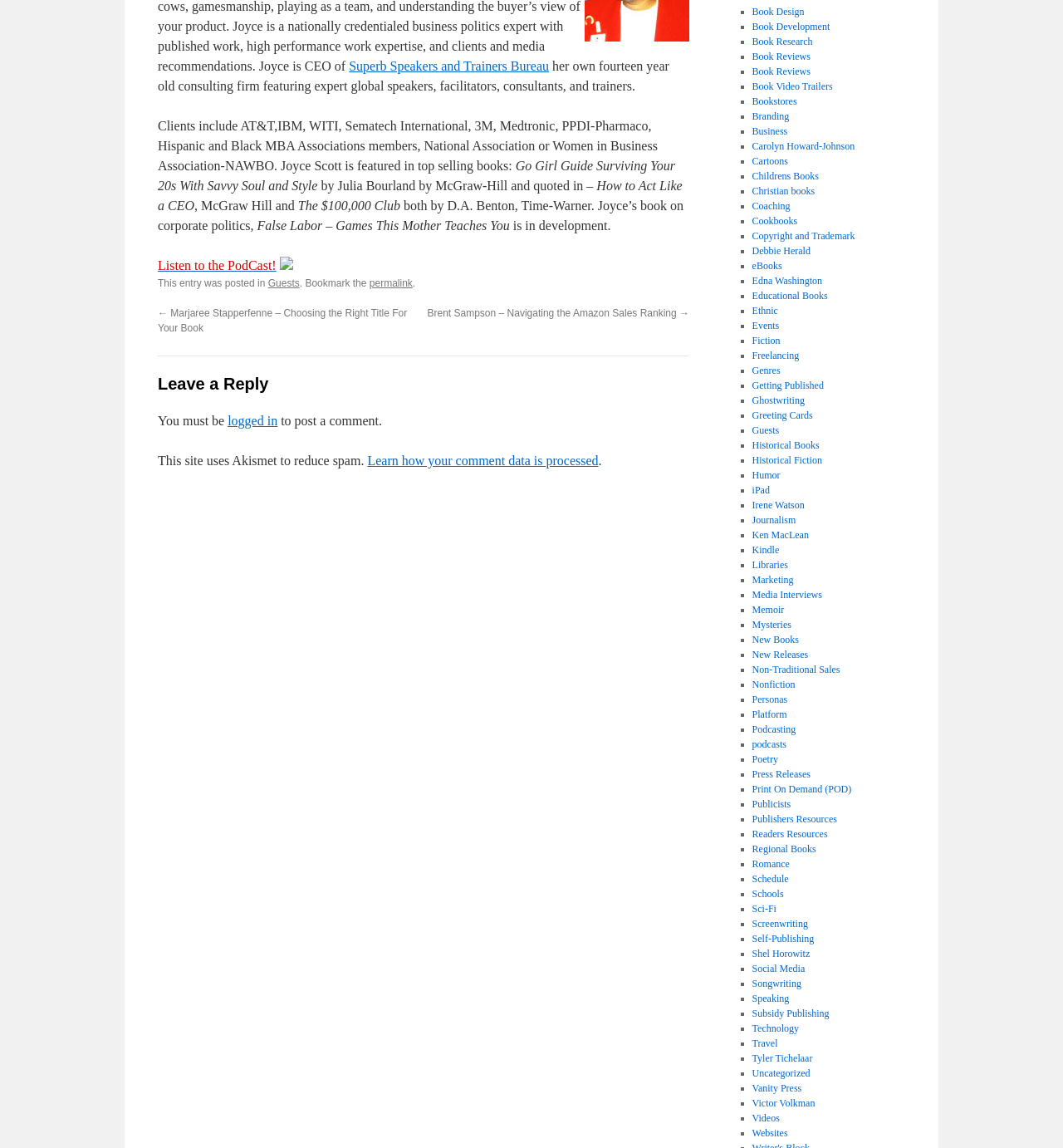Given the description "Copyright and Trademark", provide the bounding box coordinates of the corresponding UI element.

[0.707, 0.2, 0.804, 0.211]